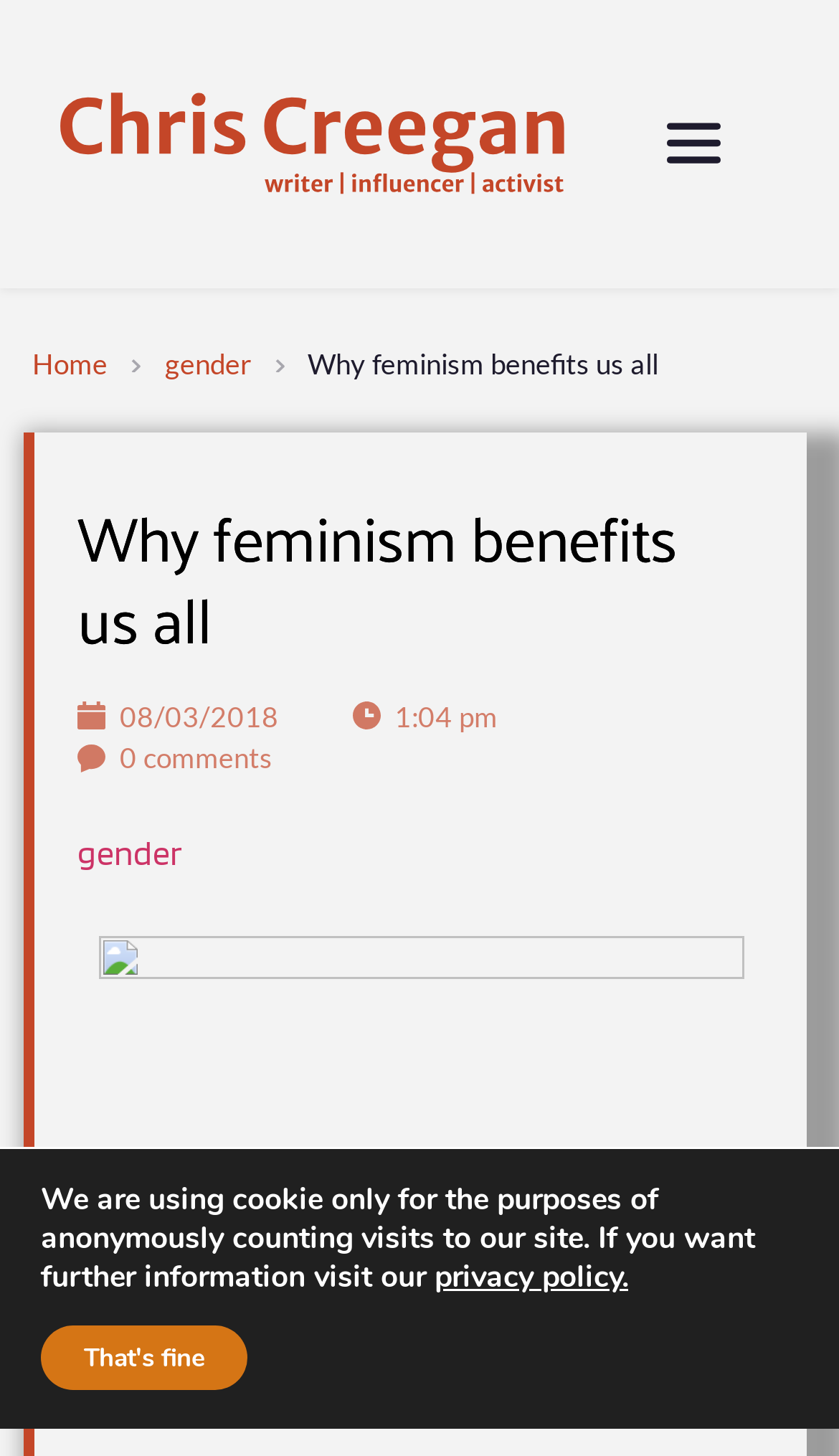Determine the bounding box coordinates of the UI element that matches the following description: "Support". The coordinates should be four float numbers between 0 and 1 in the format [left, top, right, bottom].

None